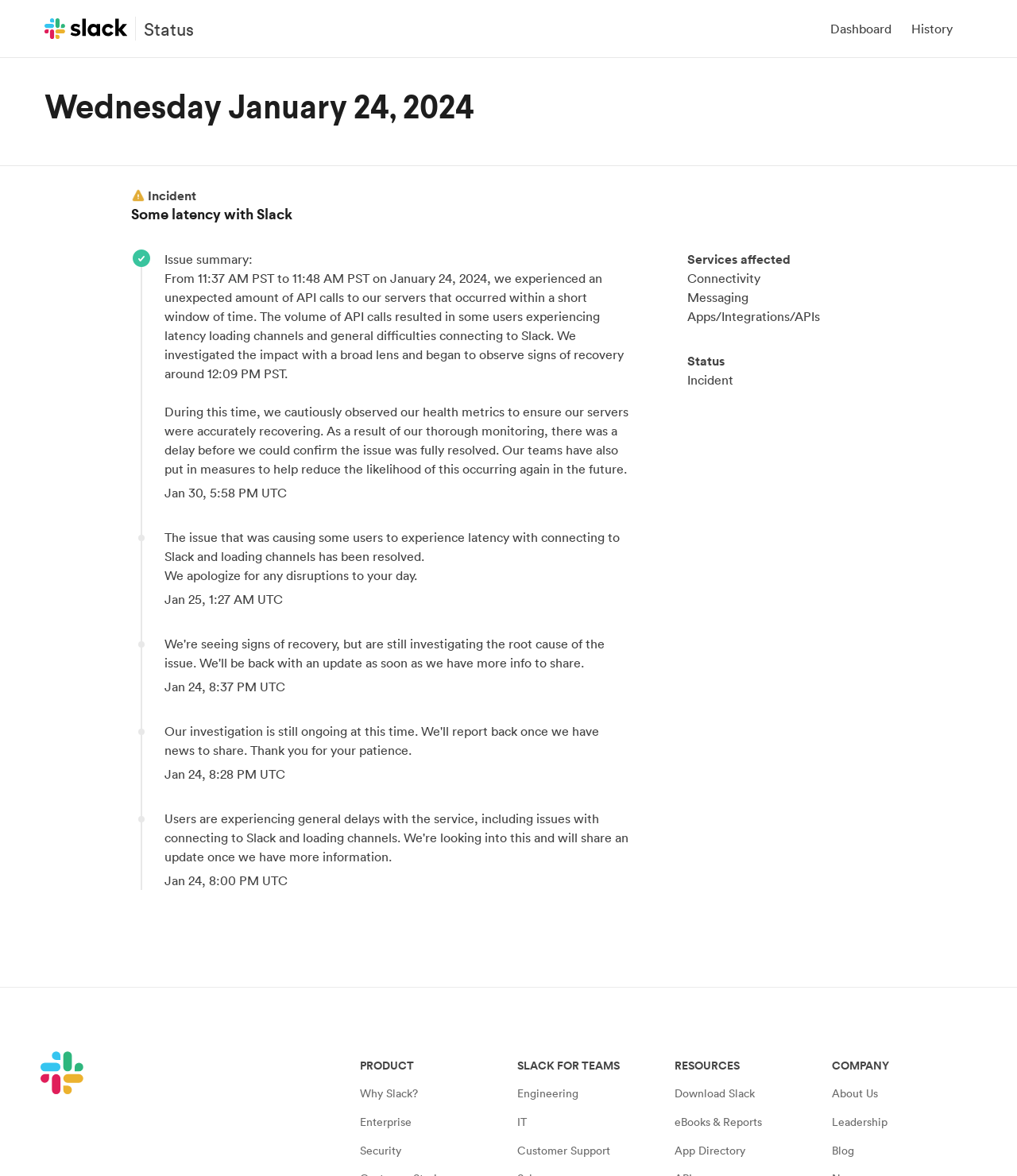Bounding box coordinates are specified in the format (top-left x, top-left y, bottom-right x, bottom-right y). All values are floating point numbers bounded between 0 and 1. Please provide the bounding box coordinate of the region this sentence describes: parent_node: PRODUCT

[0.04, 0.894, 0.082, 0.934]